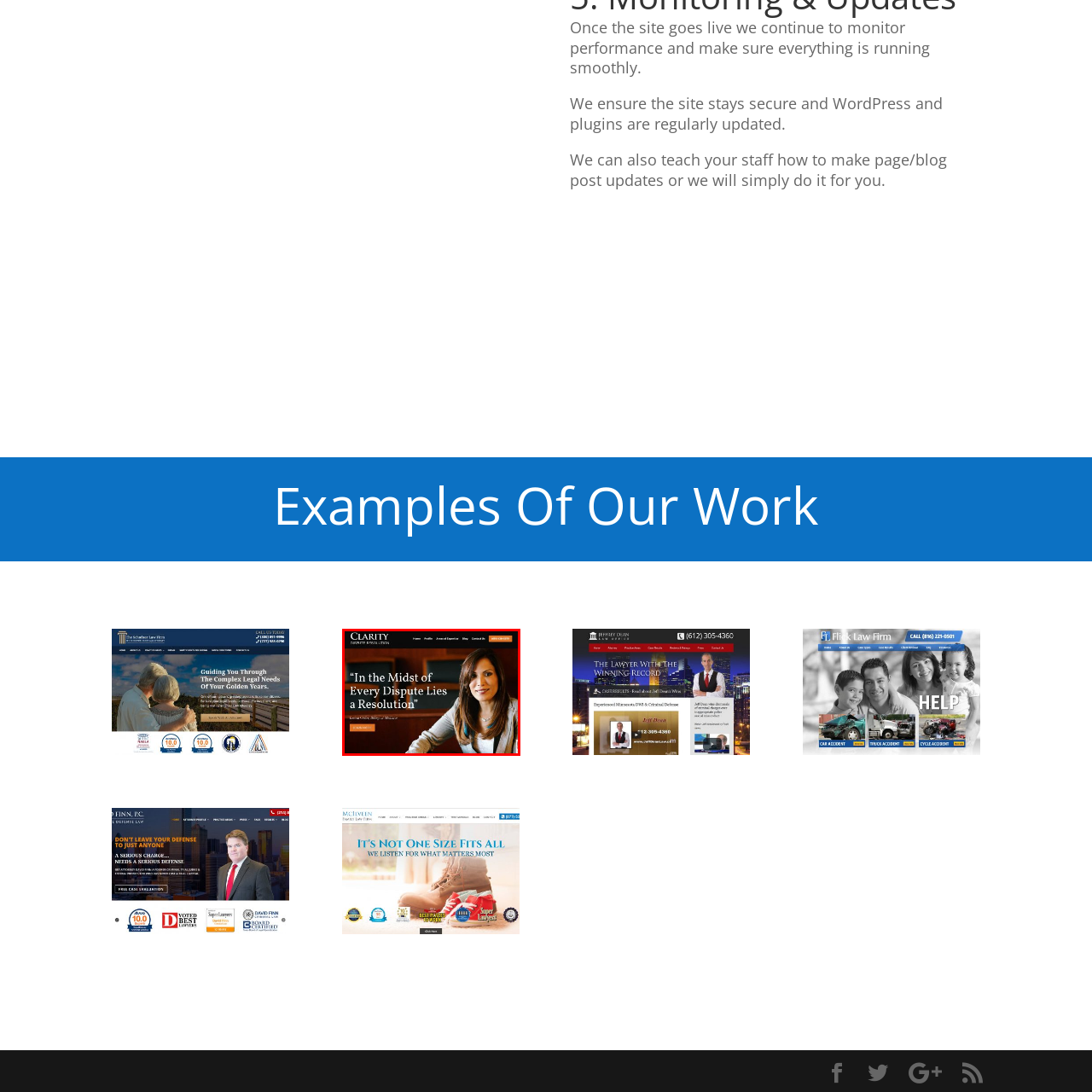Examine the contents within the red bounding box and respond with a single word or phrase: What is the main goal of Clarity Dispute Resolution?

To facilitate resolution in conflicts